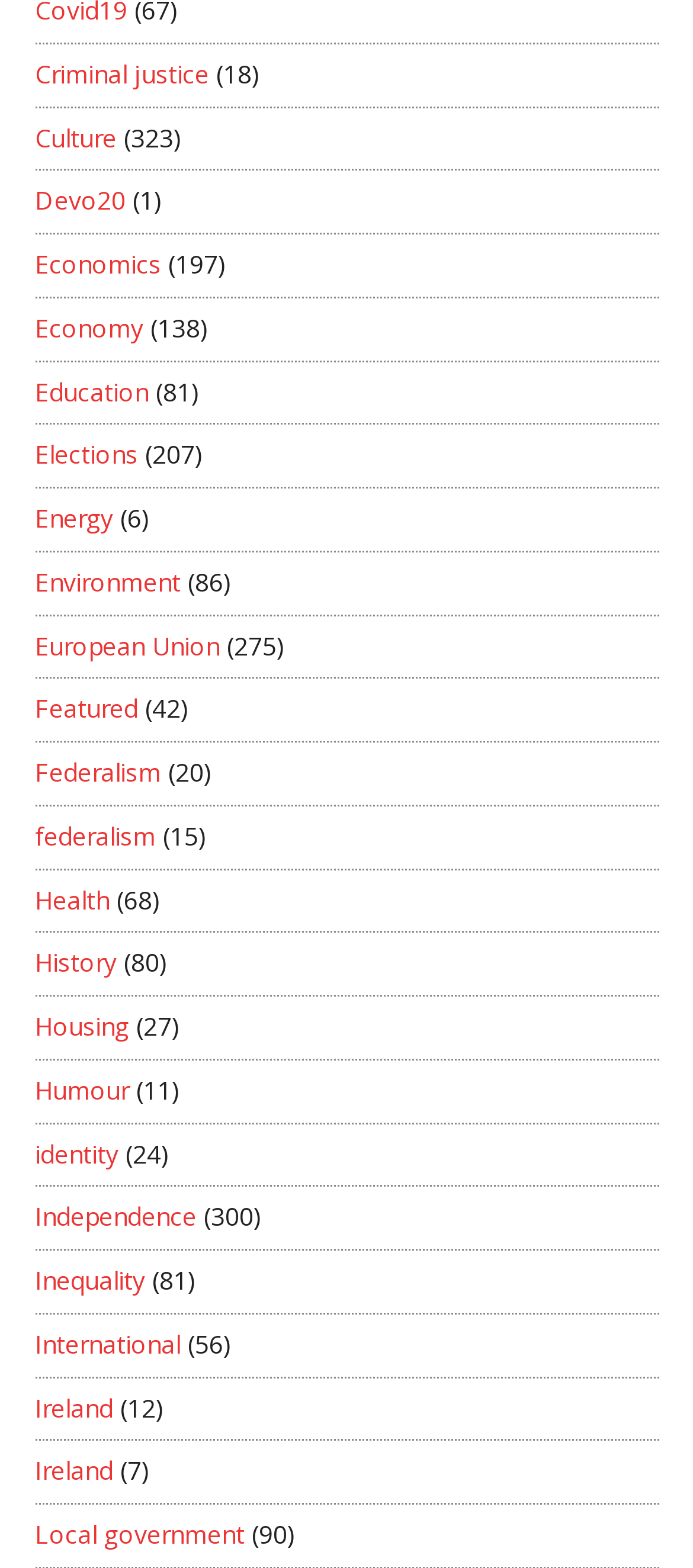Can you show the bounding box coordinates of the region to click on to complete the task described in the instruction: "Visit Culture"?

[0.05, 0.077, 0.168, 0.098]